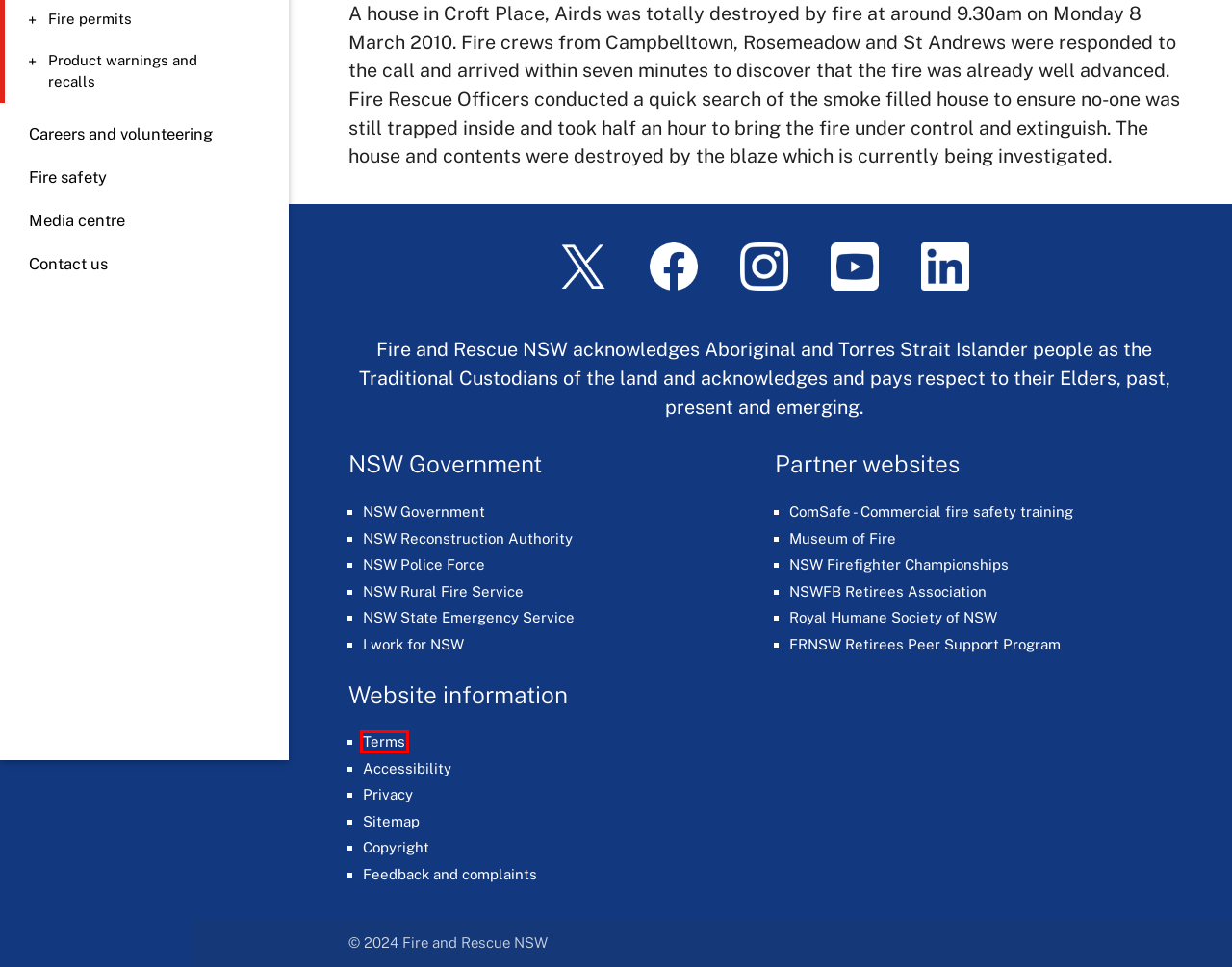Analyze the screenshot of a webpage that features a red rectangle bounding box. Pick the webpage description that best matches the new webpage you would see after clicking on the element within the red bounding box. Here are the candidates:
A. NSW RFS - NSW Rural Fire Service
B. Terms & Conditions - Fire and Rescue NSW
C. Accessibility - Fire and Rescue NSW
D. Privacy - Fire and Rescue NSW
E. FRNSW Retirees Peer Support Program – Fire and Rescue NSW
F. Fire permits - Fire and Rescue NSW
G. Copyright - Fire and Rescue NSW
H. NSWFB - Retirees Association Incorporated

B